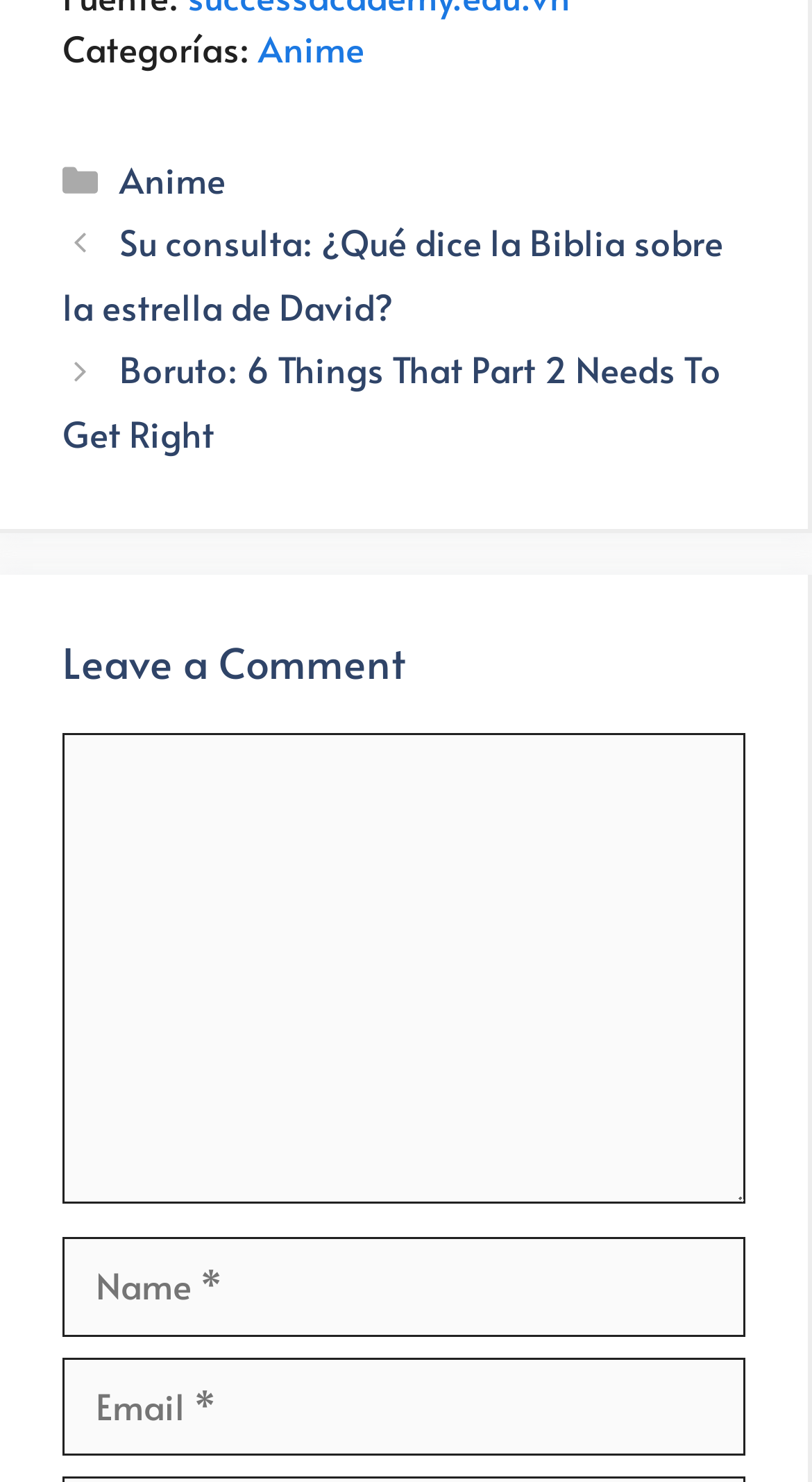Answer the following inquiry with a single word or phrase:
What categories are available?

Anime